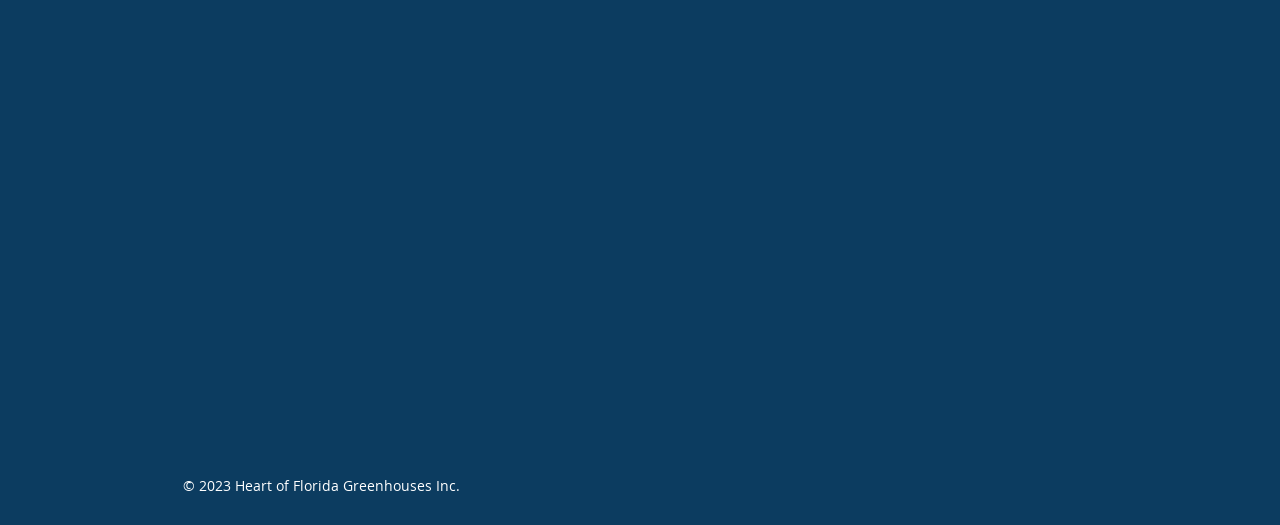What is the purpose of the 'Send' button?
Your answer should be a single word or phrase derived from the screenshot.

To submit a form